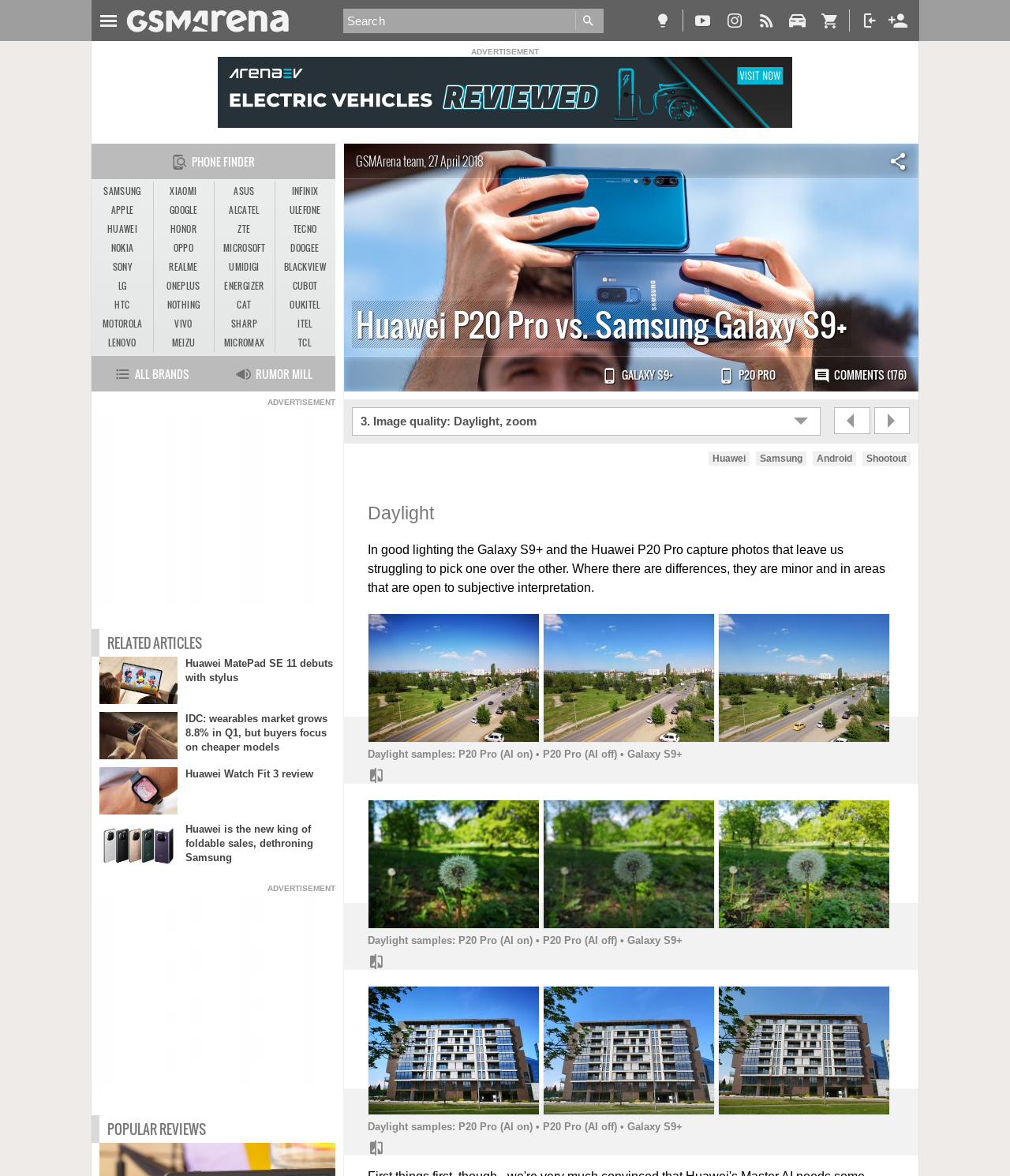Please extract and provide the main headline of the webpage.

Huawei P20 Pro vs. Samsung Galaxy S9+